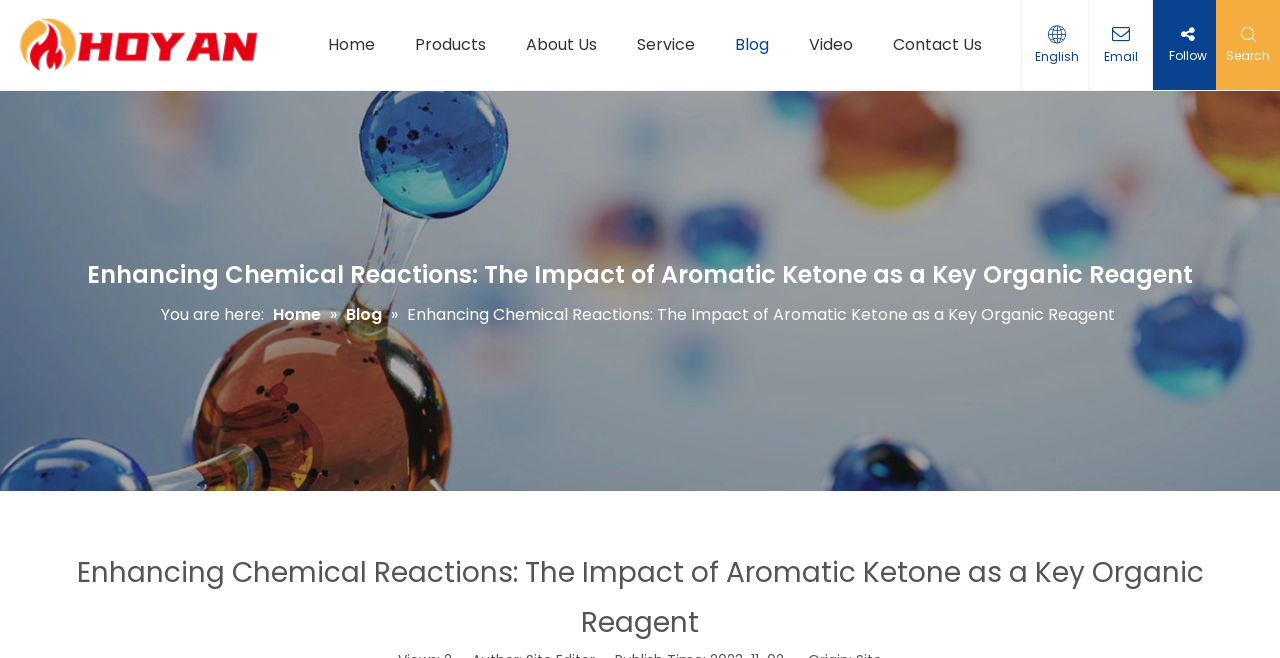What is the language of the webpage?
Answer the question based on the image using a single word or a brief phrase.

English